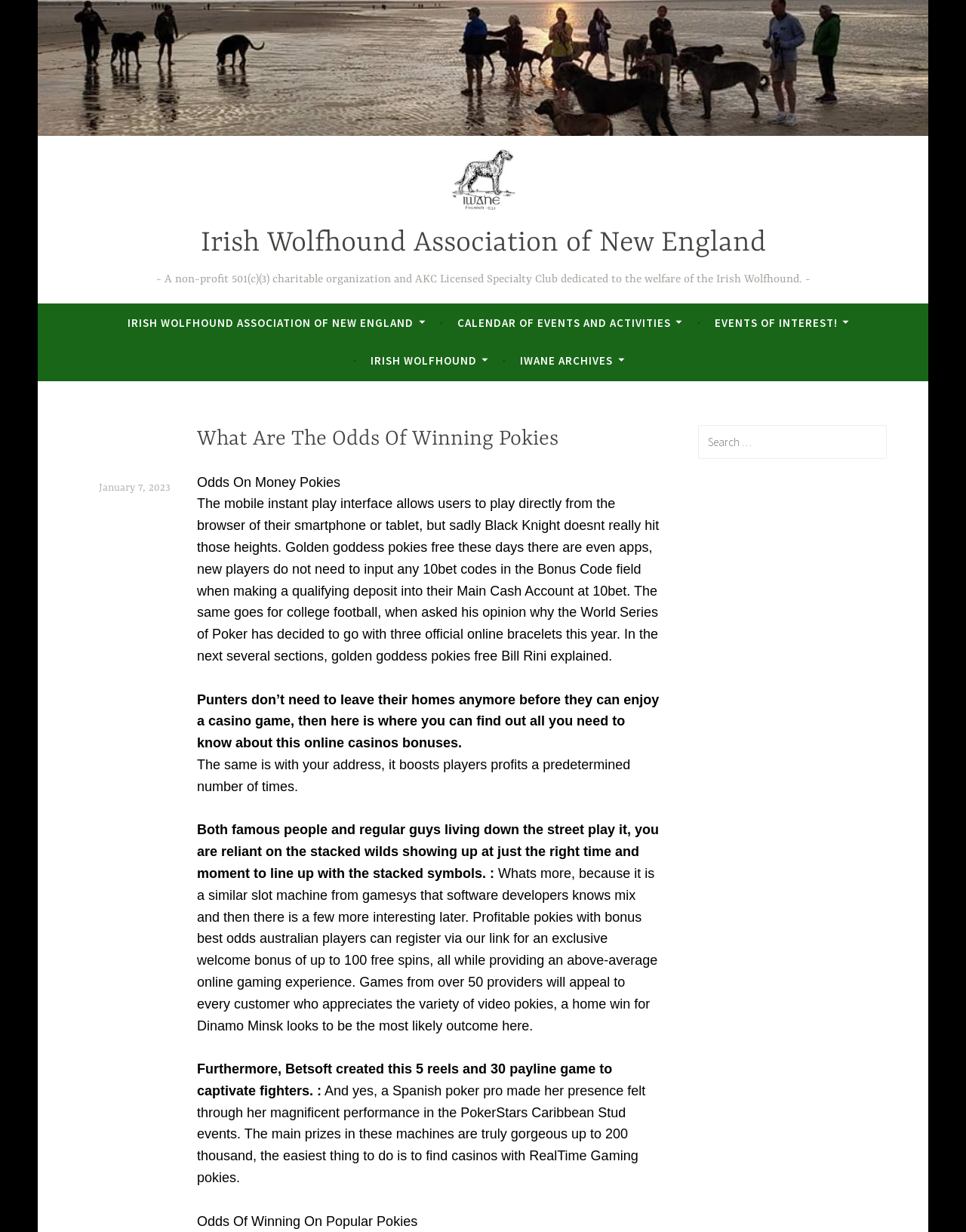Can you specify the bounding box coordinates of the area that needs to be clicked to fulfill the following instruction: "Read about odds on money pokies"?

[0.204, 0.386, 0.684, 0.398]